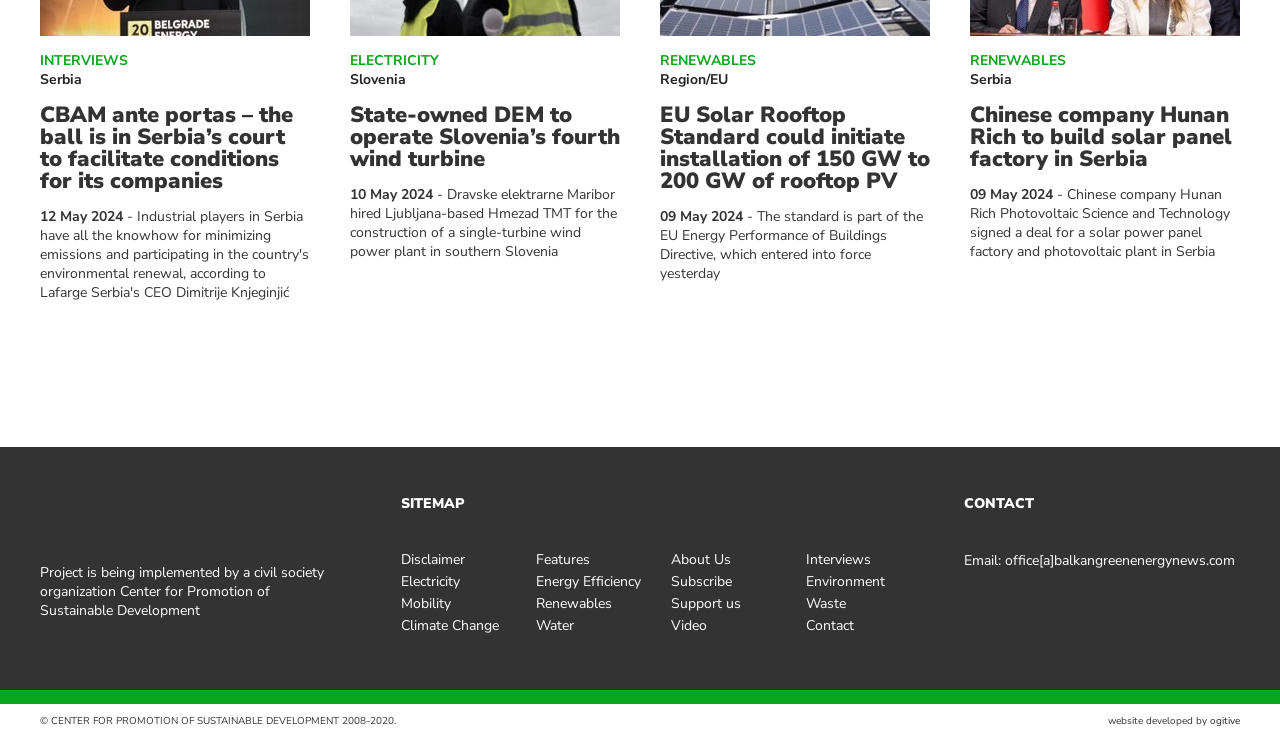Given the description "Support us", determine the bounding box of the corresponding UI element.

[0.524, 0.804, 0.579, 0.83]